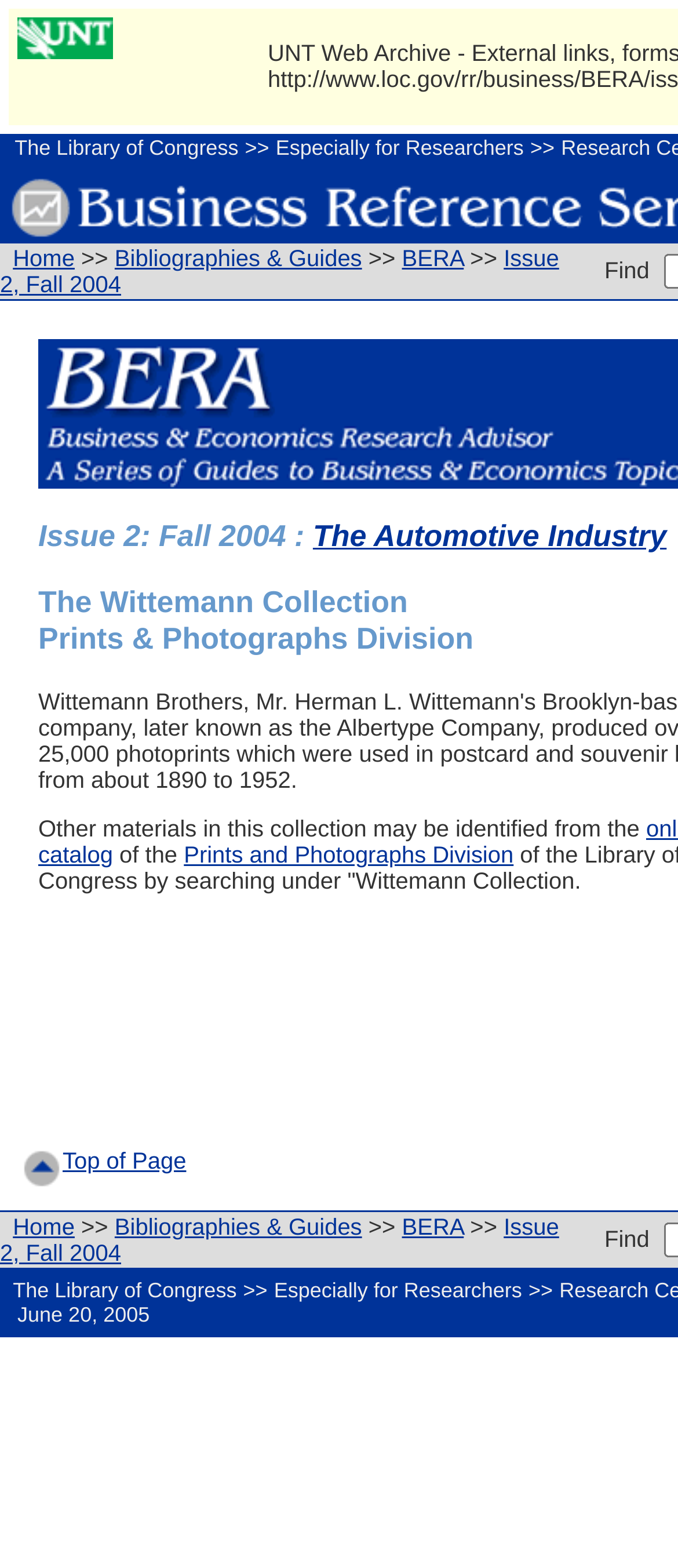What is the date of the publication?
Please answer the question as detailed as possible based on the image.

The date of the publication can be found at the bottom of the page, where it is stated 'June 20, 2005' in a static text element.